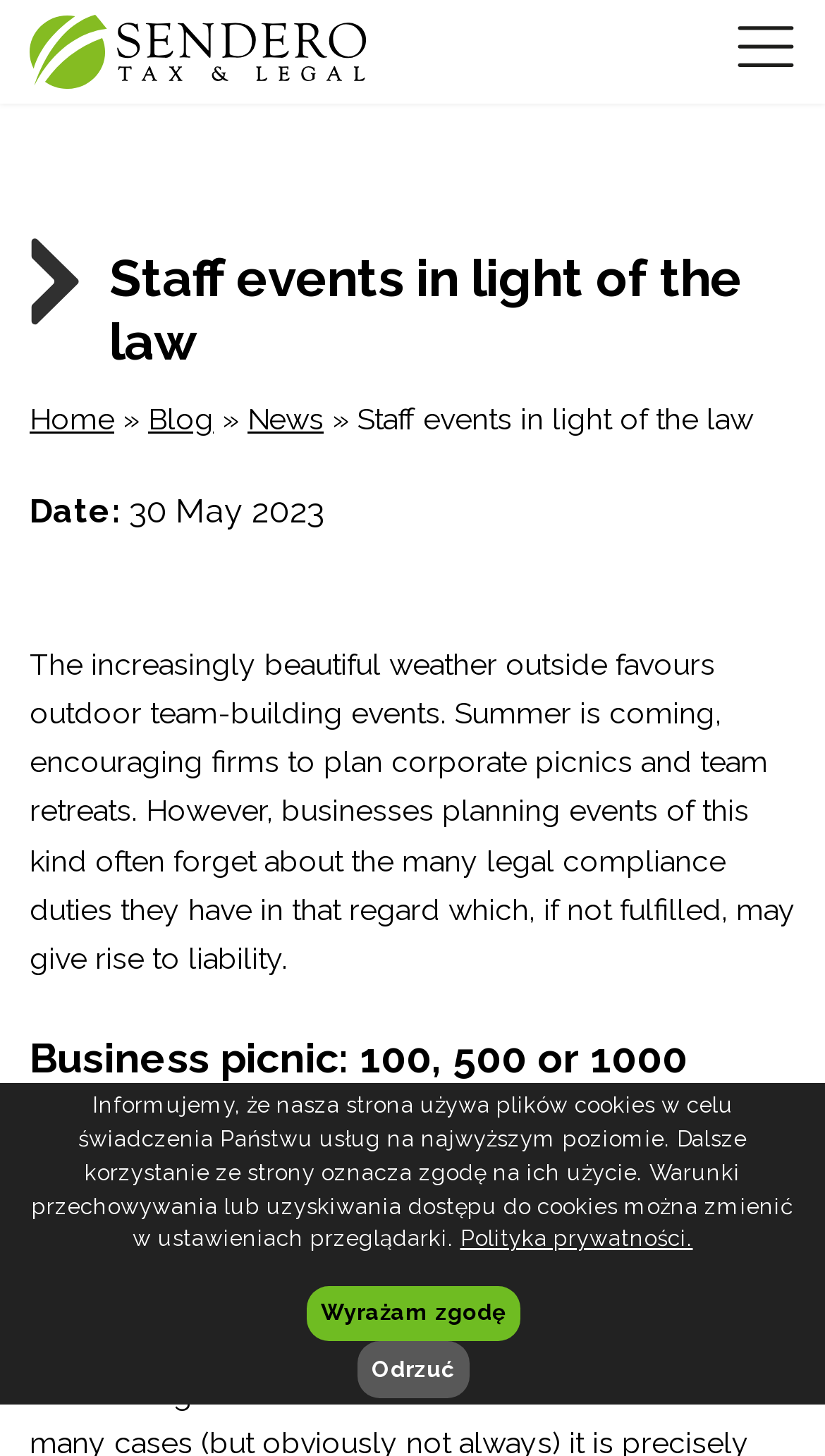Review the image closely and give a comprehensive answer to the question: What is the name of the company?

I found the company name 'Sendero' in the top-left corner of the webpage, which is also a link.